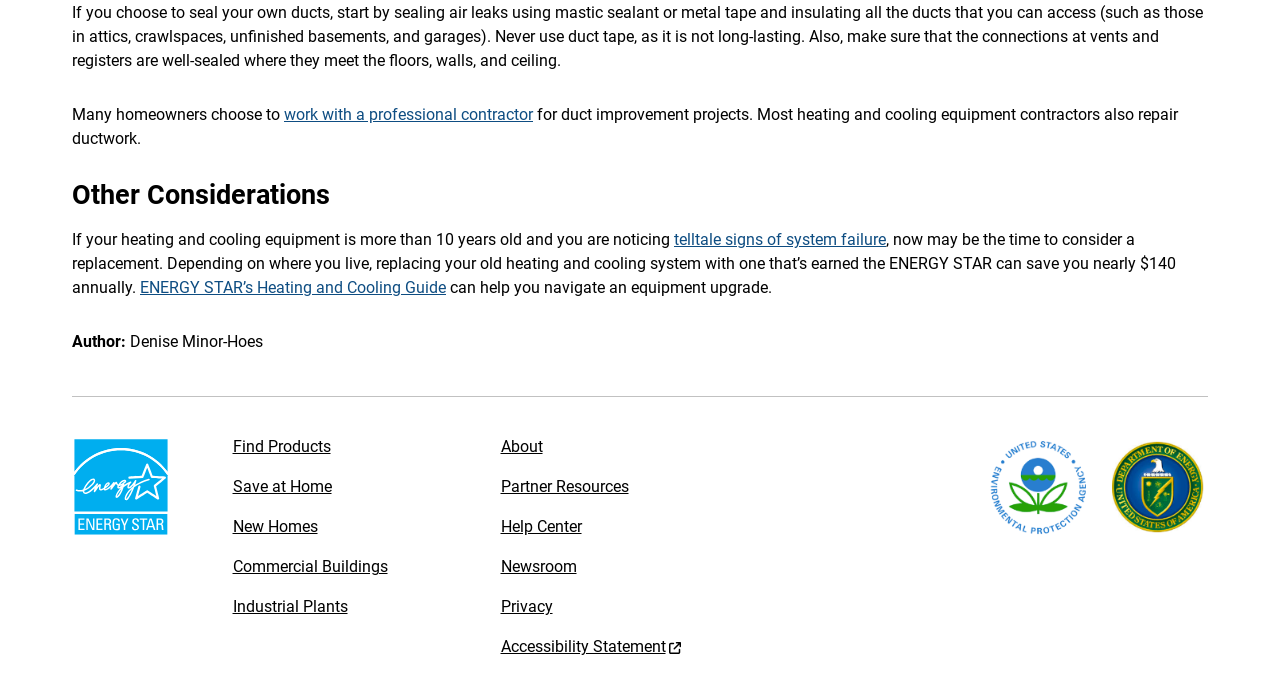Determine the bounding box coordinates of the UI element that matches the following description: "work with a professional contractor". The coordinates should be four float numbers between 0 and 1 in the format [left, top, right, bottom].

[0.222, 0.152, 0.416, 0.18]